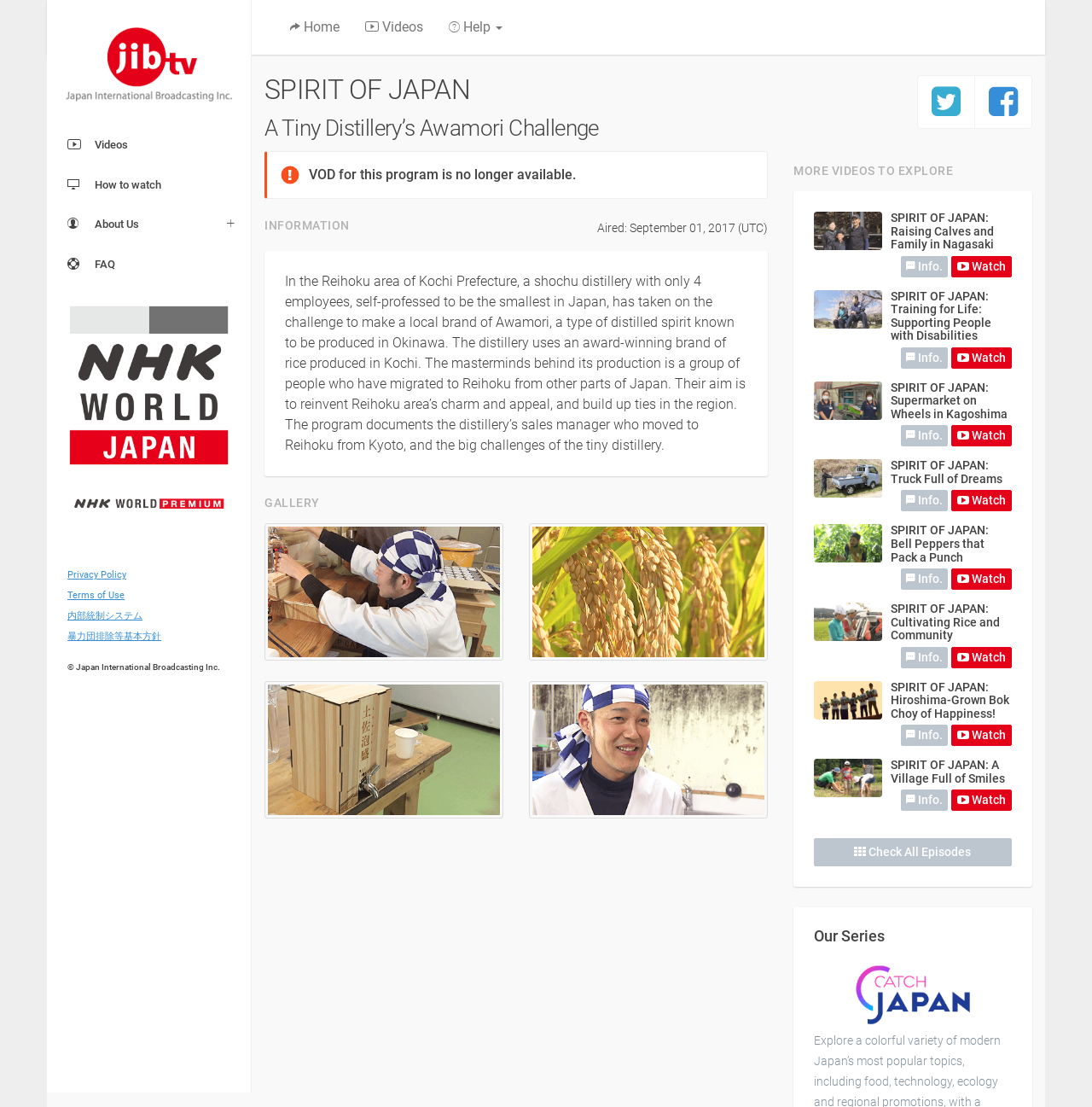Identify the bounding box coordinates for the element you need to click to achieve the following task: "Explore 'Our Series'". Provide the bounding box coordinates as four float numbers between 0 and 1, in the form [left, top, right, bottom].

[0.745, 0.838, 0.927, 0.854]